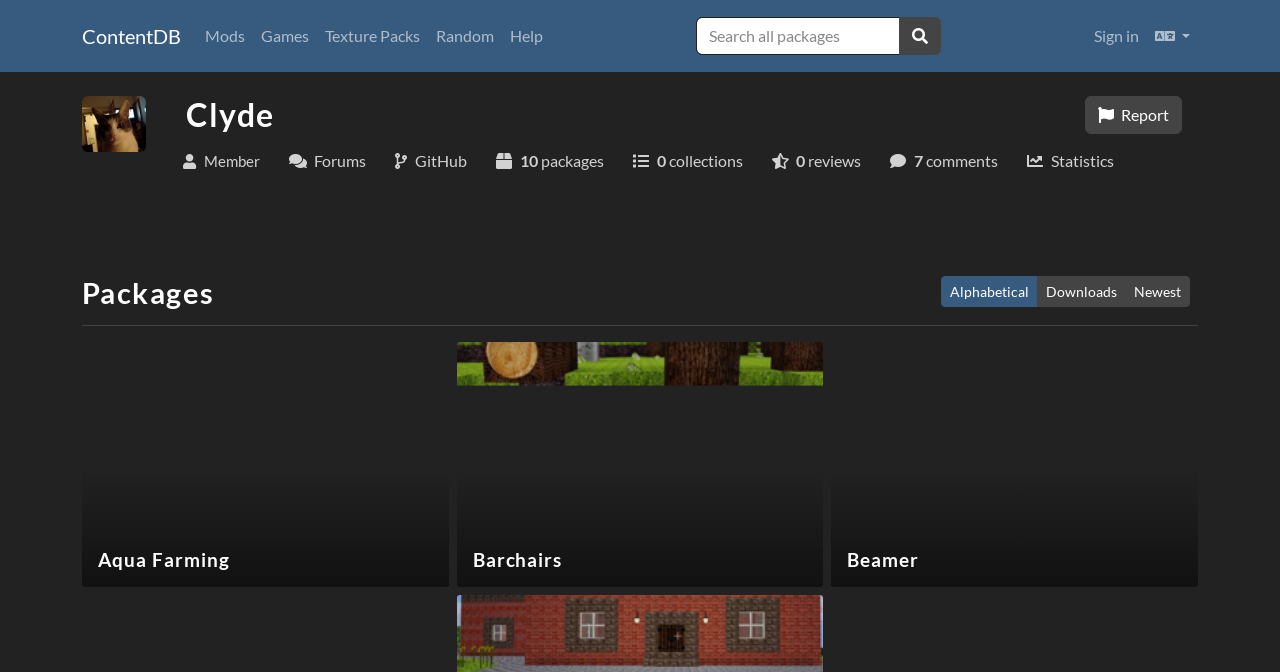Generate a thorough caption that explains the contents of the webpage.

The webpage is titled "Clyde - ContentDB" and appears to be a profile page for a user named Clyde. At the top of the page, there is a navigation menu with links to "ContentDB", "Mods", "Games", "Texture Packs", "Random", and "Help". Next to the navigation menu, there is a search bar with a placeholder text "Search all packages" and a search button with a magnifying glass icon.

To the right of the search bar, there are links to "Sign in" and a language selection button. Below the navigation menu, there is a profile section with a profile picture, the user's name "Clyde" in a heading, and a label indicating that the user is a "Member". There are also links to the user's "Forums", "GitHub", and statistics about their packages, collections, reviews, and comments.

Below the profile section, there is a sorting menu with options to sort by "Alphabetical", "Downloads", and "Newest". The main content of the page is a list of packages, each represented by a link with an image and a heading. The packages are listed in a vertical column, with the first package being "Aqua Farming", followed by "Barchairs", and then "Beamer". Each package has a corresponding image and heading that provides more information about the package.